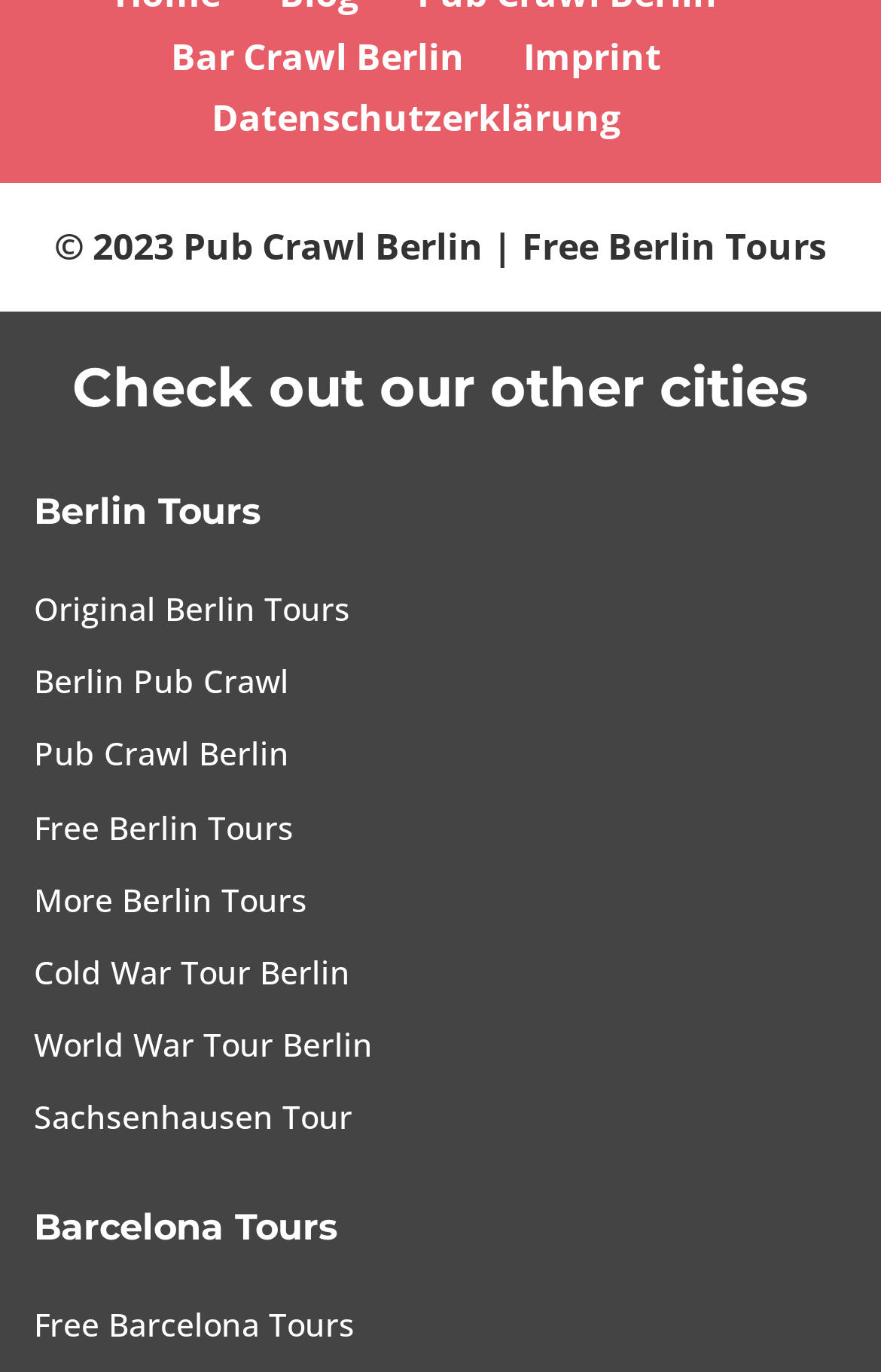Provide a one-word or short-phrase response to the question:
What is the copyright year?

2023